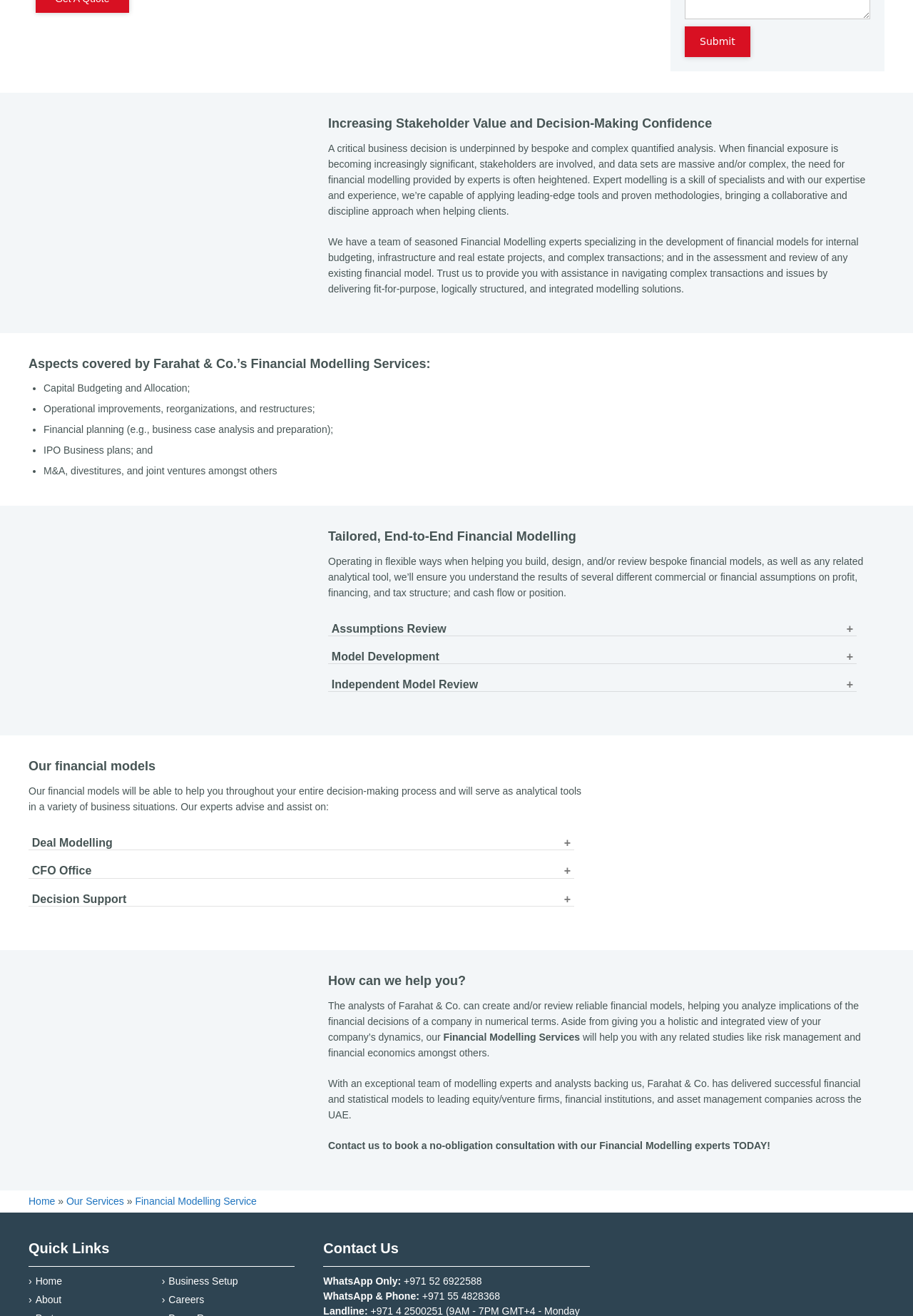Find the bounding box coordinates for the UI element that matches this description: "name="Submit" value="Submit"".

[0.75, 0.02, 0.822, 0.043]